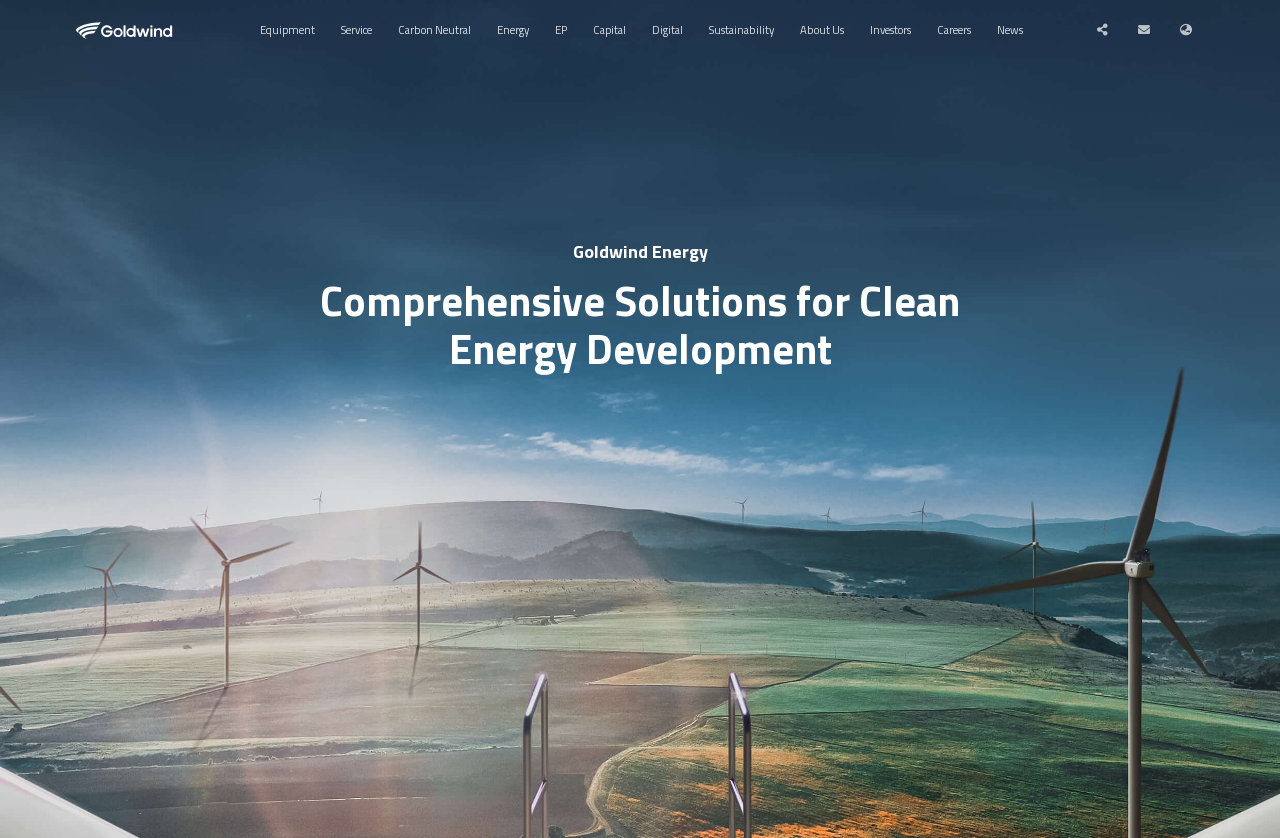What is the theme of the webpage?
Based on the visual information, provide a detailed and comprehensive answer.

I inferred the theme of the webpage by looking at the content and the links on the webpage. The webpage mentions 'Comprehensive Solutions for Clean Energy Development' and has links related to clean energy, so I concluded that the theme of the webpage is clean energy.